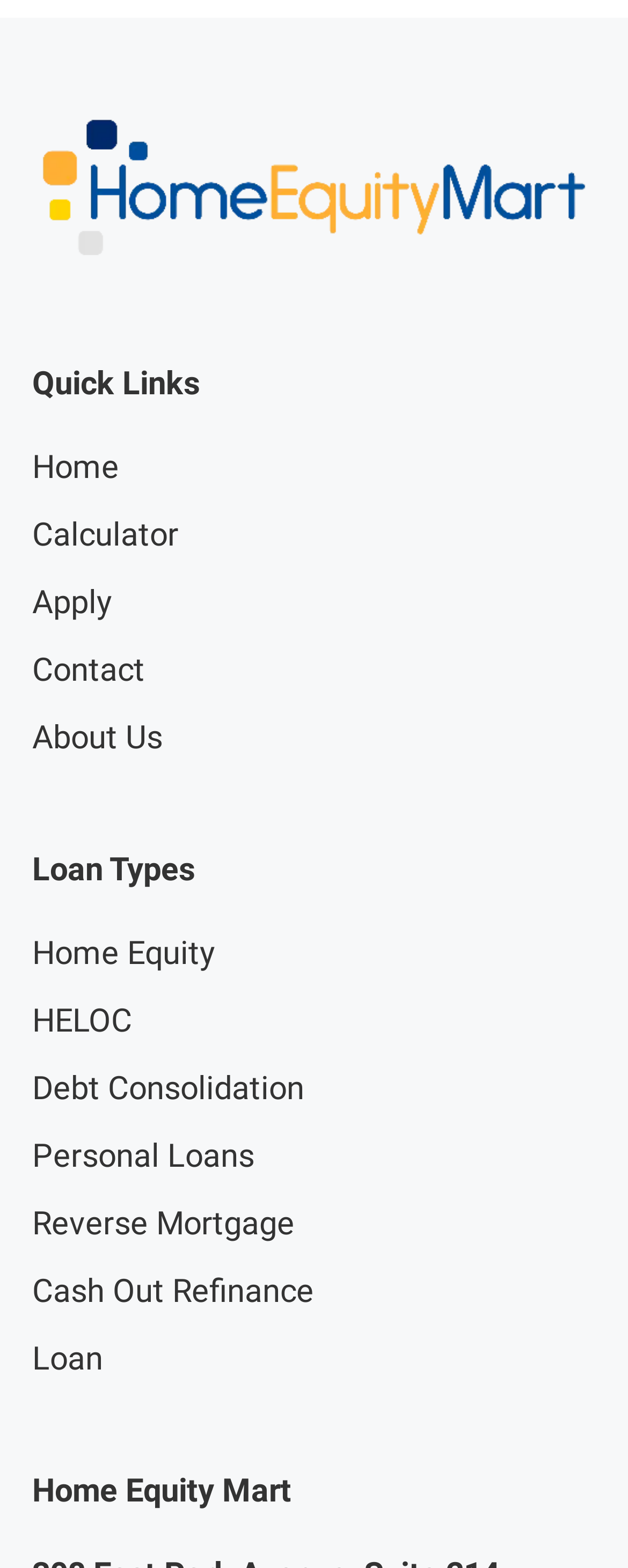What is the last loan type listed?
Please analyze the image and answer the question with as much detail as possible.

I looked at the 'Loan Types' section and found the last link listed, which is 'Loan'.